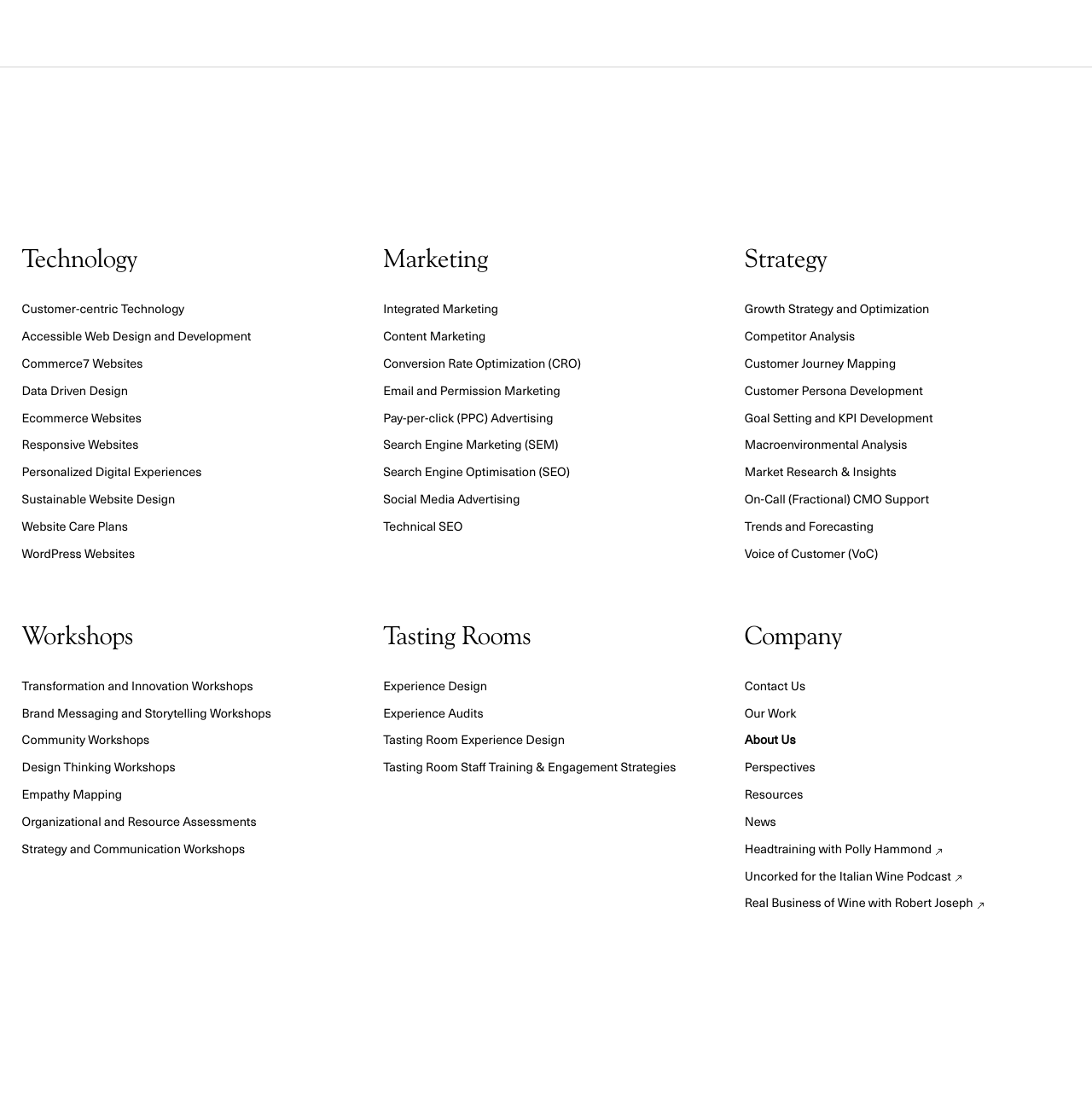Determine the bounding box coordinates for the area that needs to be clicked to fulfill this task: "Learn about Growth Strategy and Optimization". The coordinates must be given as four float numbers between 0 and 1, i.e., [left, top, right, bottom].

[0.682, 0.274, 0.851, 0.291]